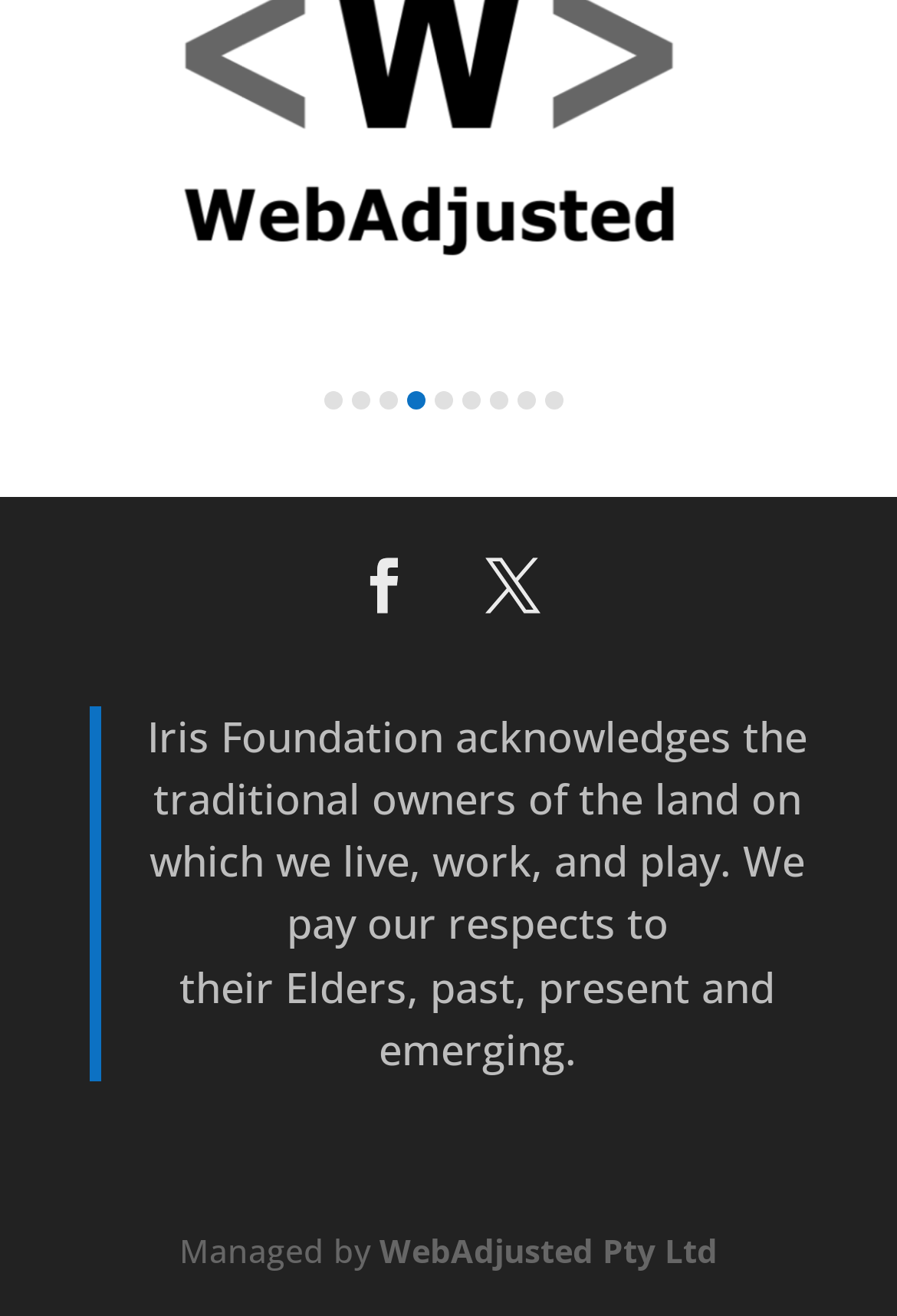Please identify the bounding box coordinates of the clickable region that I should interact with to perform the following instruction: "Go to slide 1". The coordinates should be expressed as four float numbers between 0 and 1, i.e., [left, top, right, bottom].

[0.362, 0.297, 0.382, 0.311]